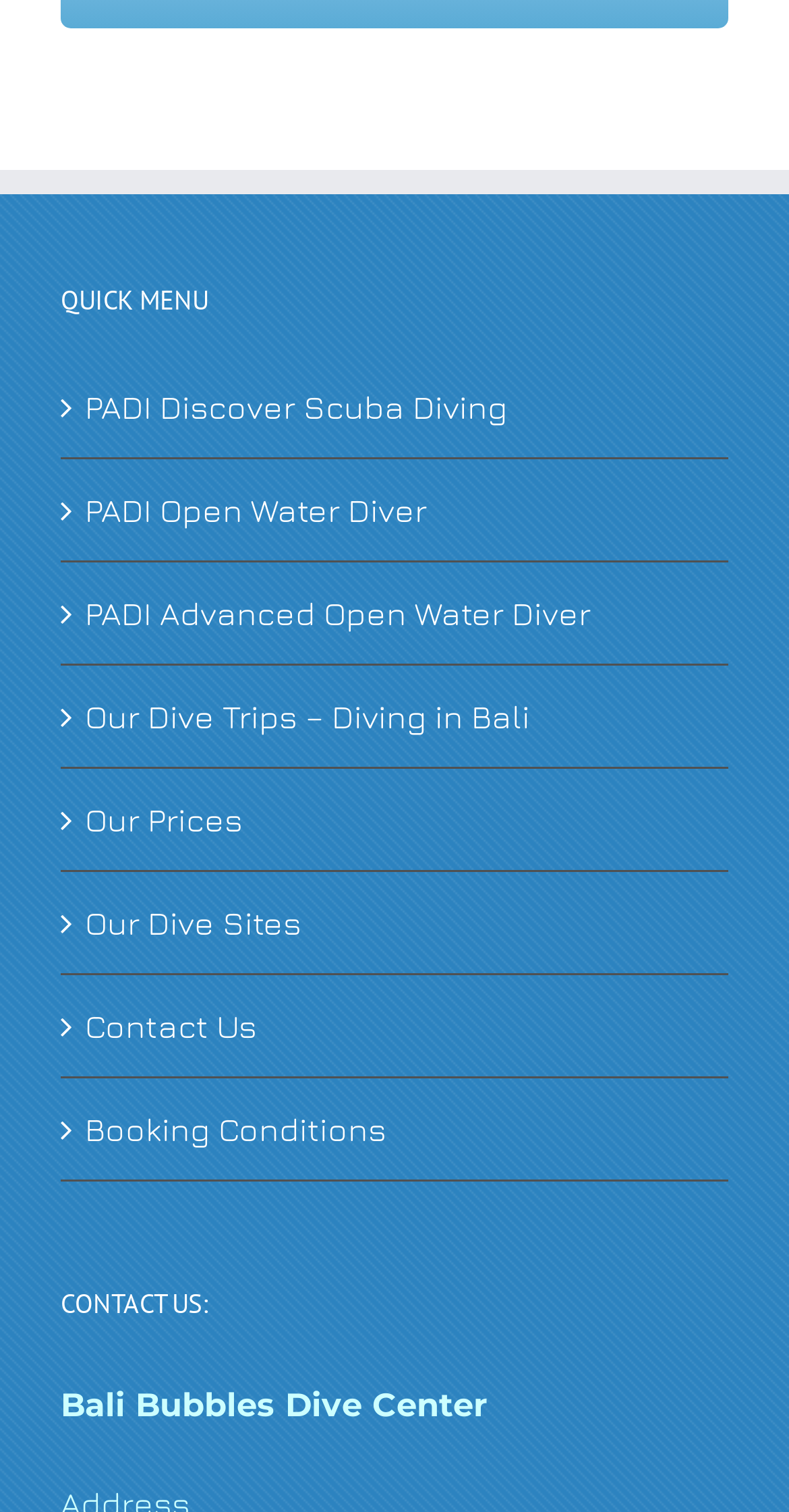Find the bounding box coordinates for the UI element whose description is: "PADI Discover Scuba Diving". The coordinates should be four float numbers between 0 and 1, in the format [left, top, right, bottom].

[0.108, 0.249, 0.897, 0.29]